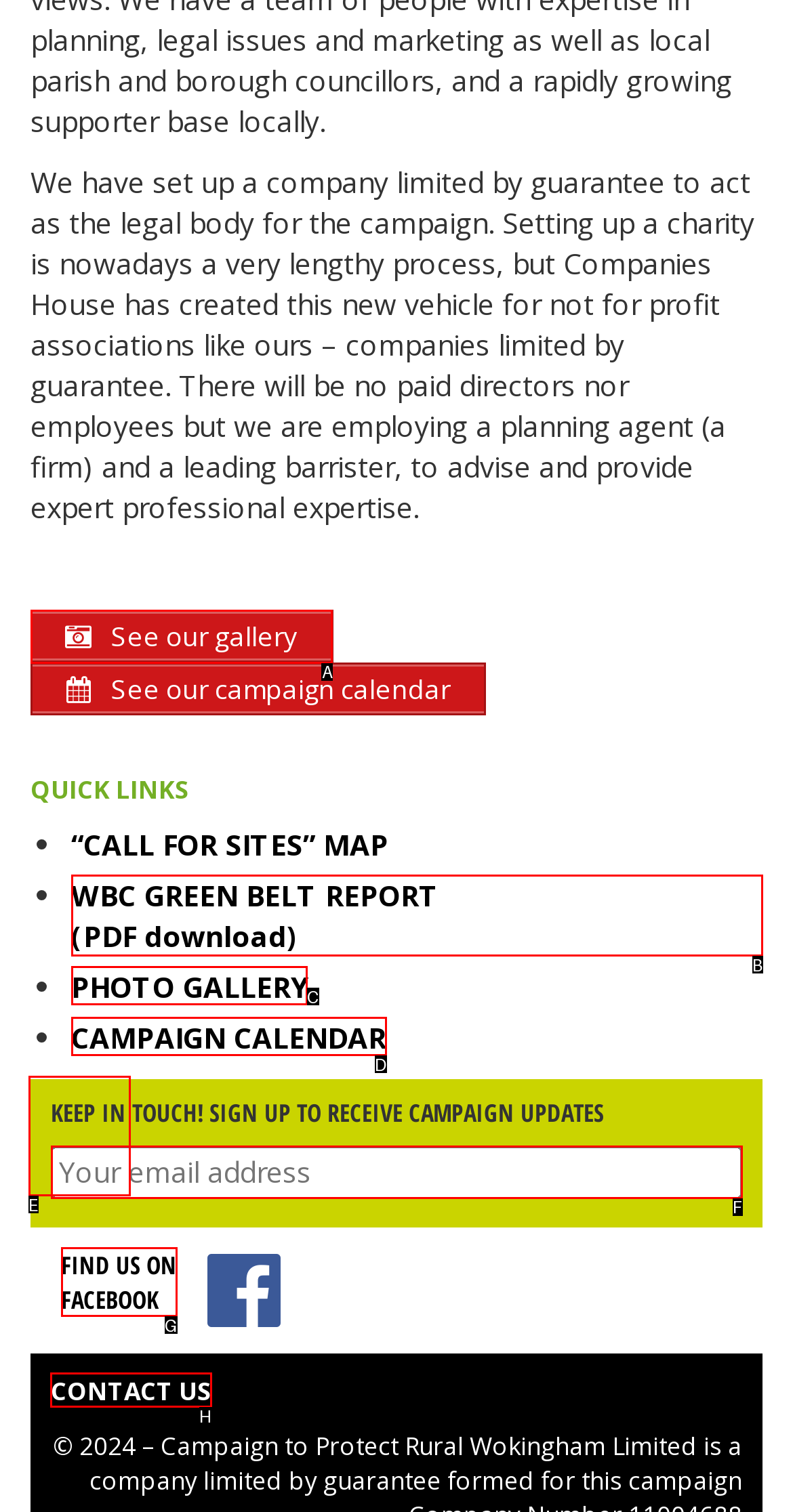Determine the letter of the element to click to accomplish this task: Contact the campaign team. Respond with the letter.

H